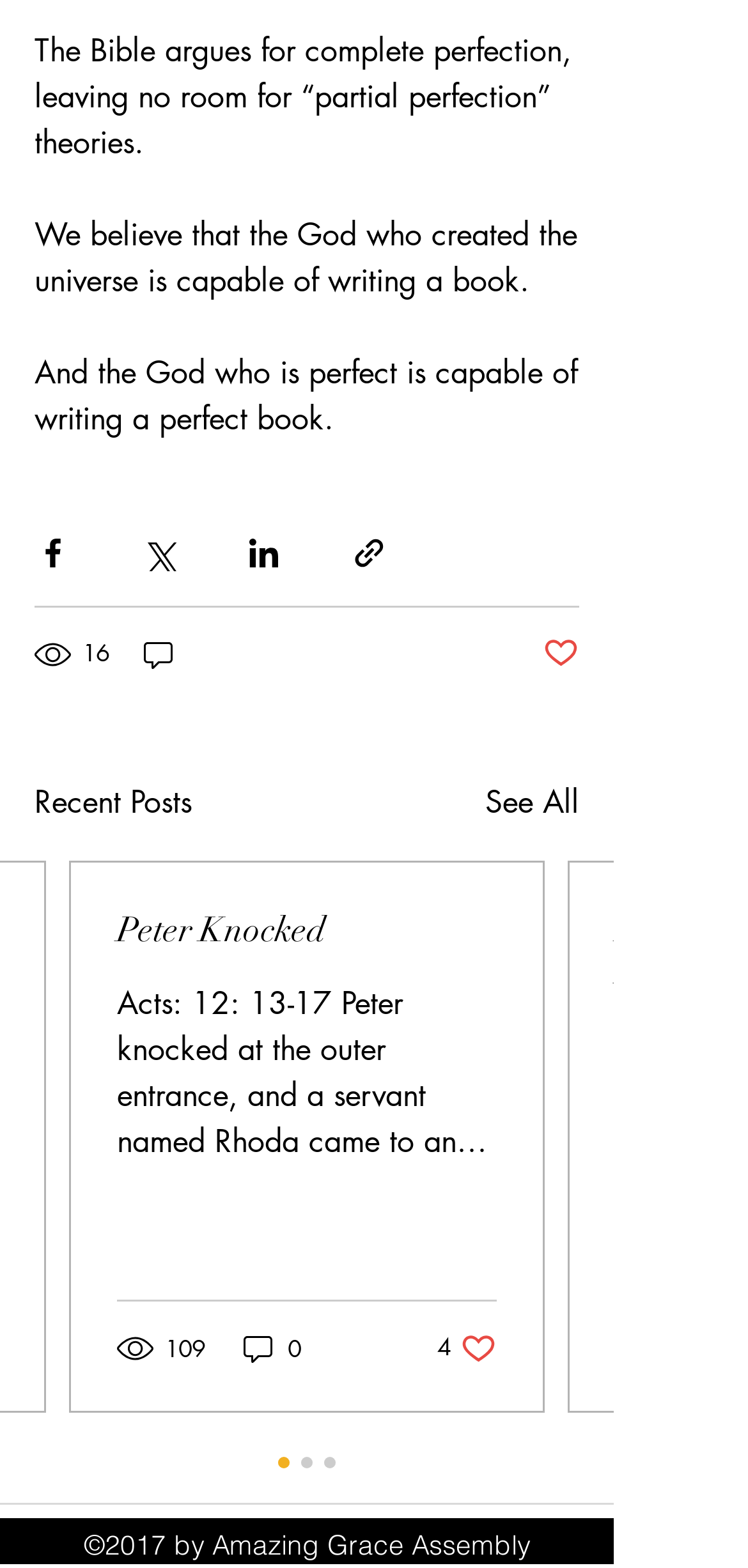How many social media sharing options are available? Look at the image and give a one-word or short phrase answer.

4